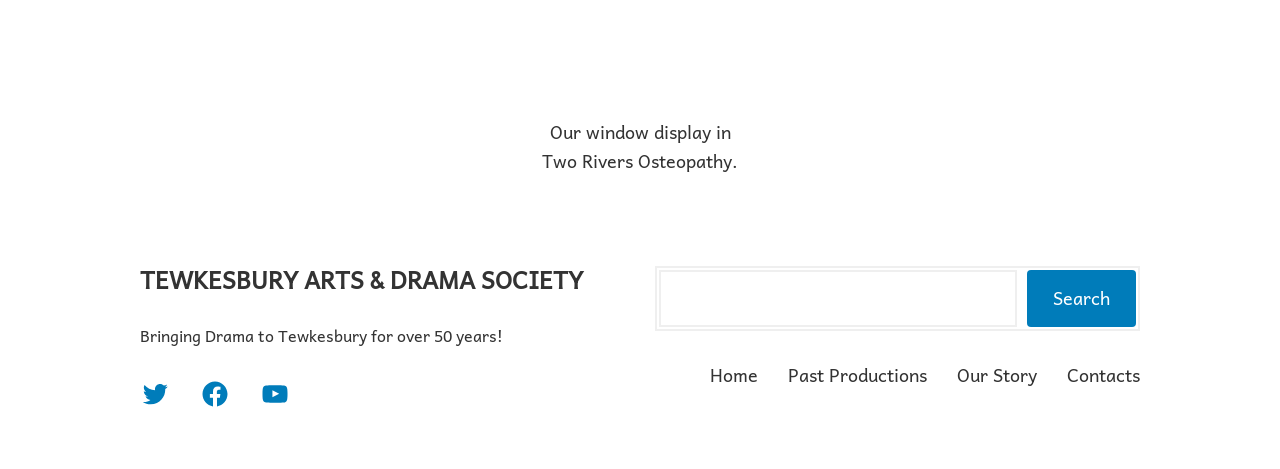Find the bounding box coordinates for the UI element that matches this description: "Openingstijden".

None